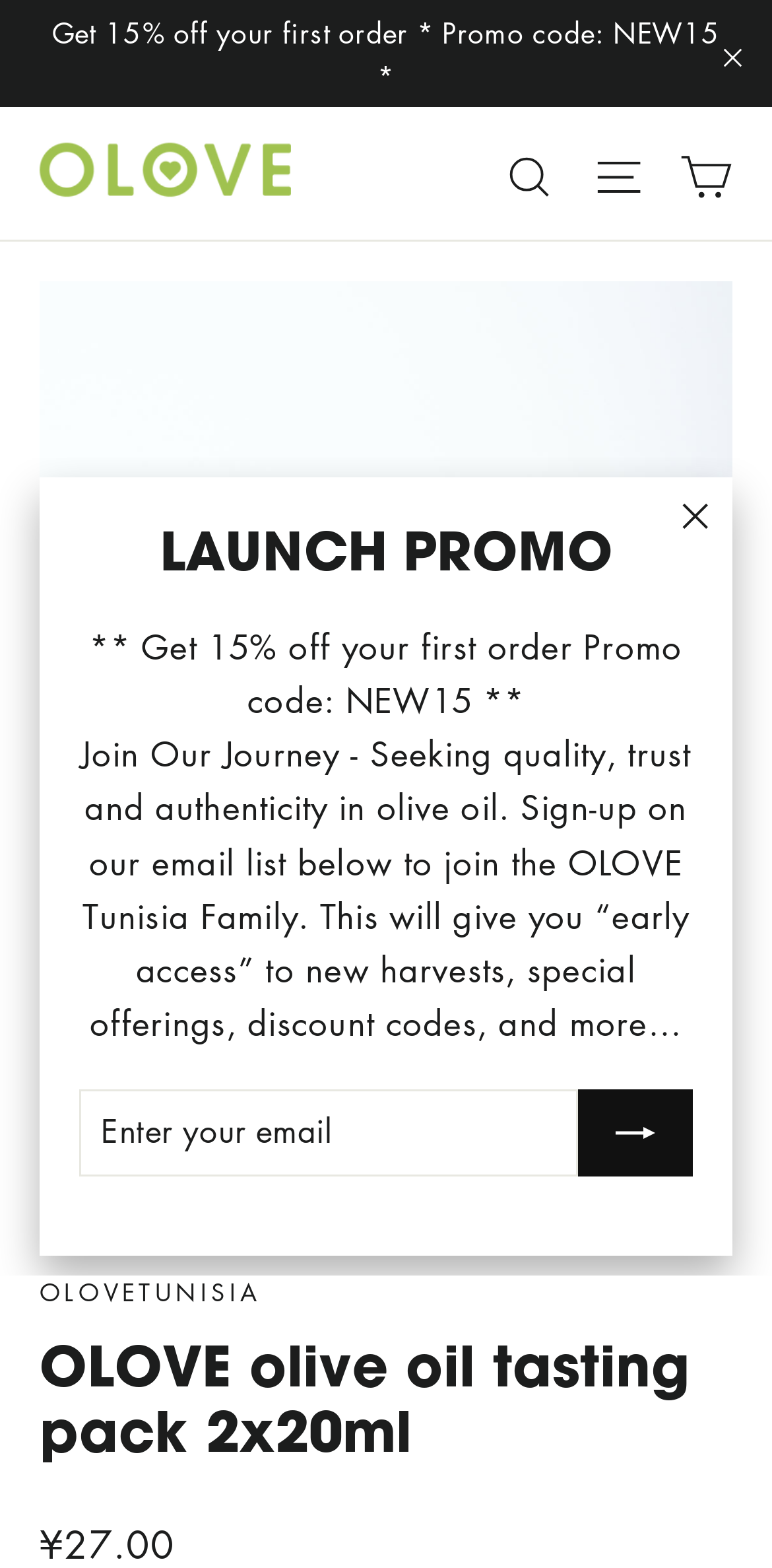Given the element description: "Home", predict the bounding box coordinates of this UI element. The coordinates must be four float numbers between 0 and 1, given as [left, top, right, bottom].

None